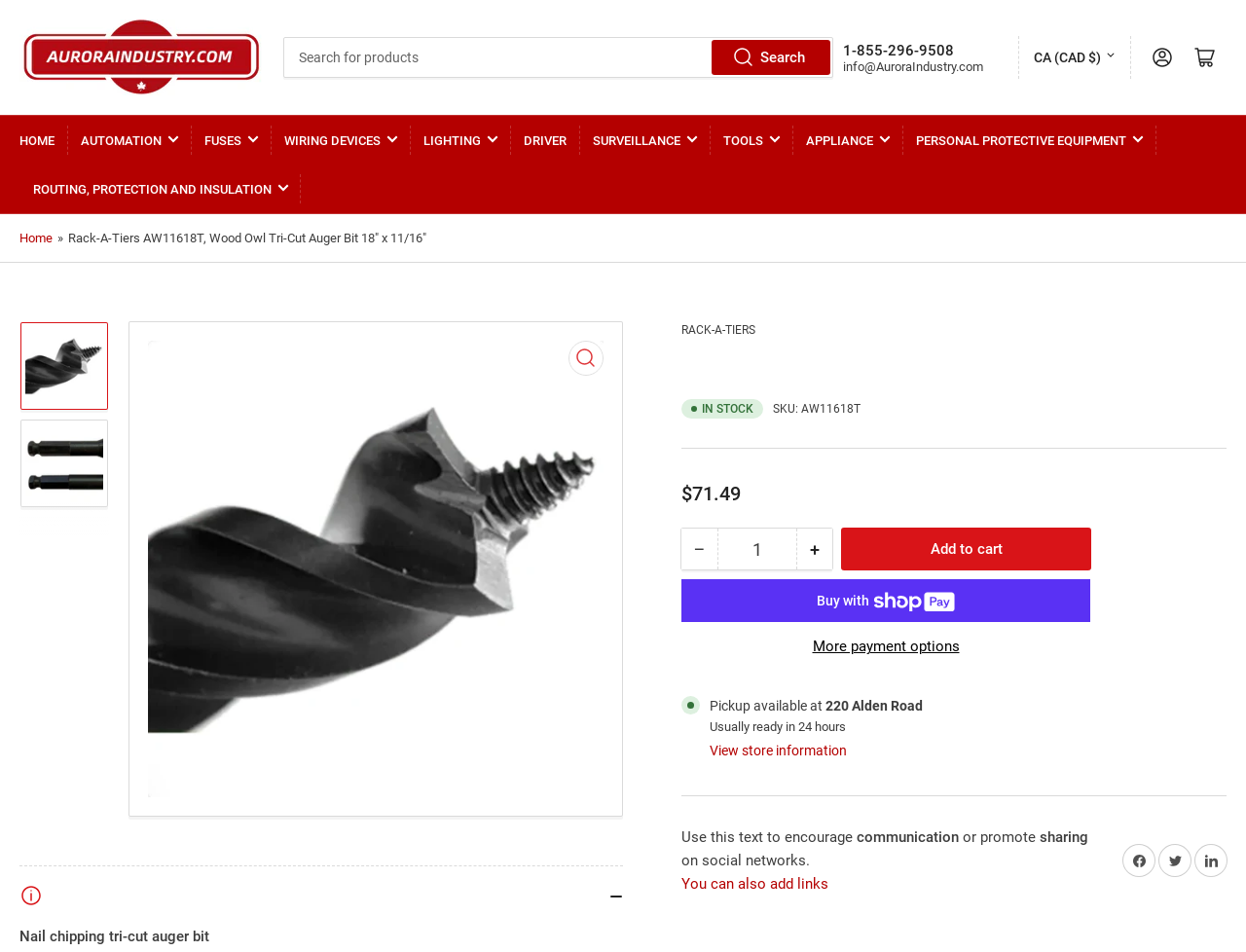Show the bounding box coordinates of the region that should be clicked to follow the instruction: "View product gallery."

[0.016, 0.368, 0.5, 0.888]